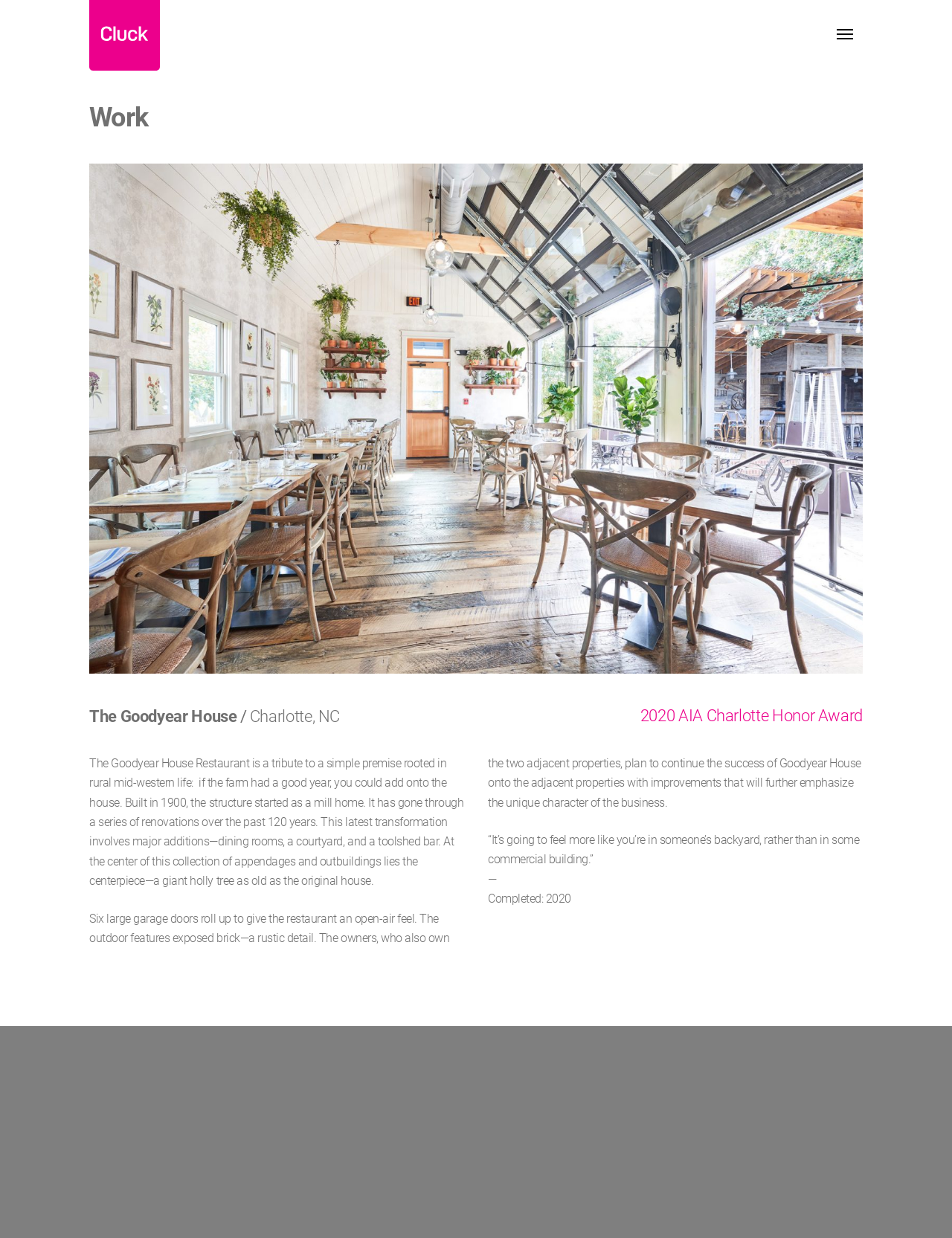Please provide a brief answer to the following inquiry using a single word or phrase:
What year was the restaurant built?

1900